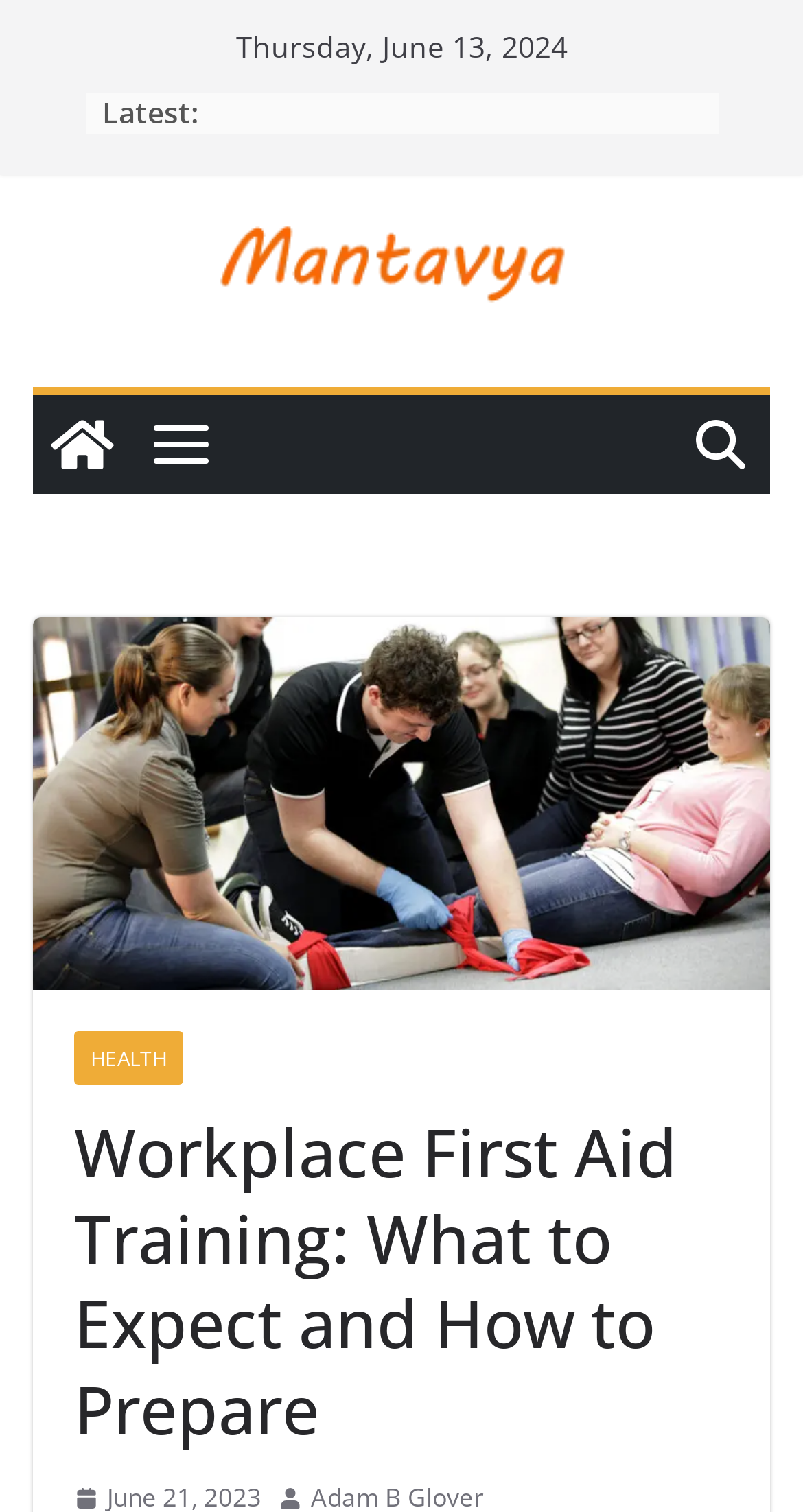Given the element description, predict the bounding box coordinates in the format (top-left x, top-left y, bottom-right x, bottom-right y), using floating point numbers between 0 and 1: title="Mantavya"

[0.041, 0.262, 0.164, 0.327]